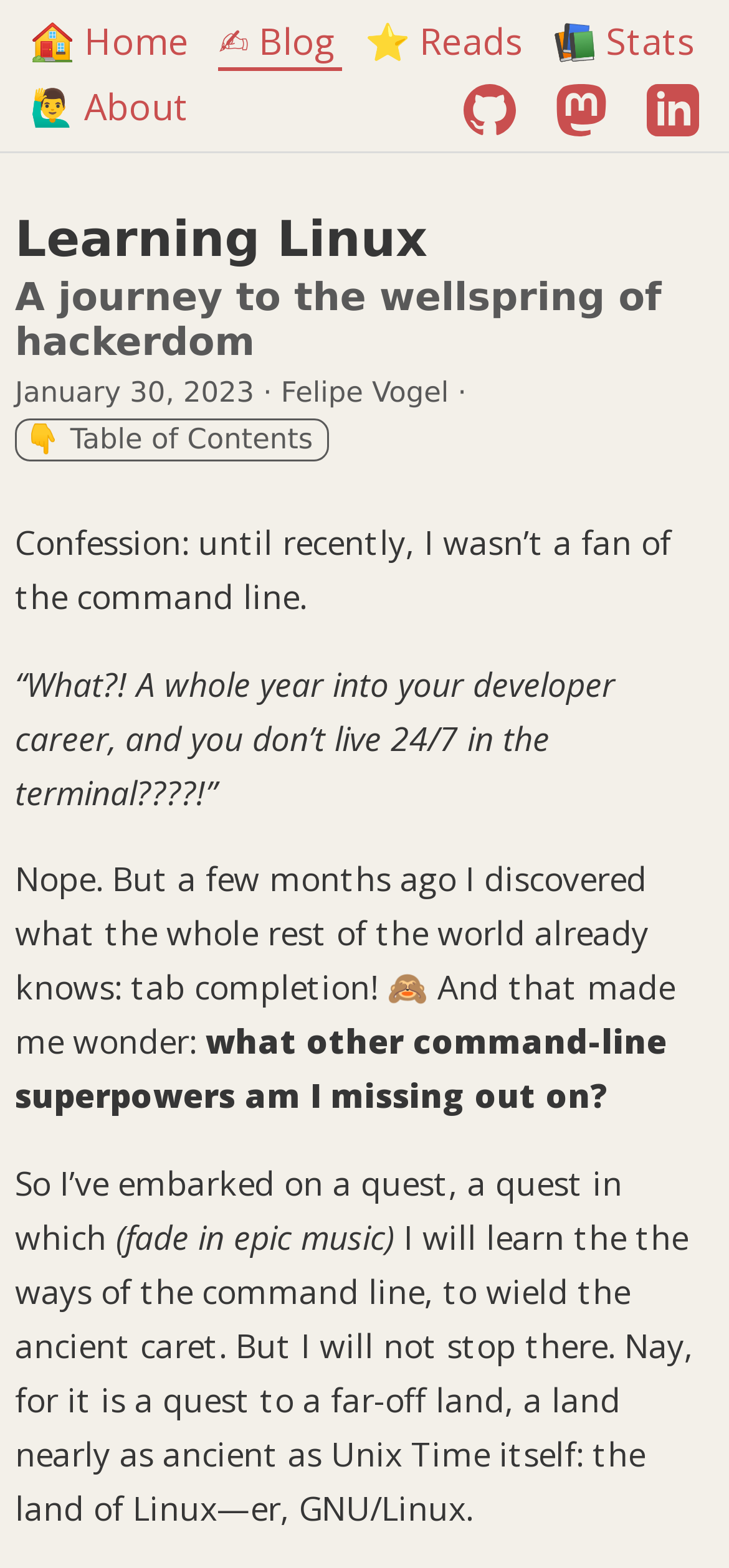Create a detailed description of the webpage's content and layout.

The webpage is about learning Linux, with a focus on the command line. At the top, there is a navigation bar with five links: "Home", "Blog", "Reads", "Stats", and "About". These links are evenly spaced and take up the entire width of the page. Below the navigation bar, there are three social media links: "GitHub", "Mastodon", and "LinkedIn", each accompanied by an icon.

The main content of the page is divided into sections. The first section has a heading "Learning Linux" and a subheading "A journey to the wellspring of hackerdom". Below this, there is a date and author information. The next section is a table of contents, followed by a series of paragraphs discussing the author's journey to learn Linux. The text is written in a conversational tone and includes humorous remarks.

The paragraphs are arranged in a single column, with no images or other elements breaking up the text. The text is dense, with no clear headings or subheadings to separate the different ideas. The author's writing style is informal, with the use of colloquial expressions and emojis. Overall, the webpage appears to be a personal blog or journal, with the author sharing their experiences and thoughts on learning Linux.